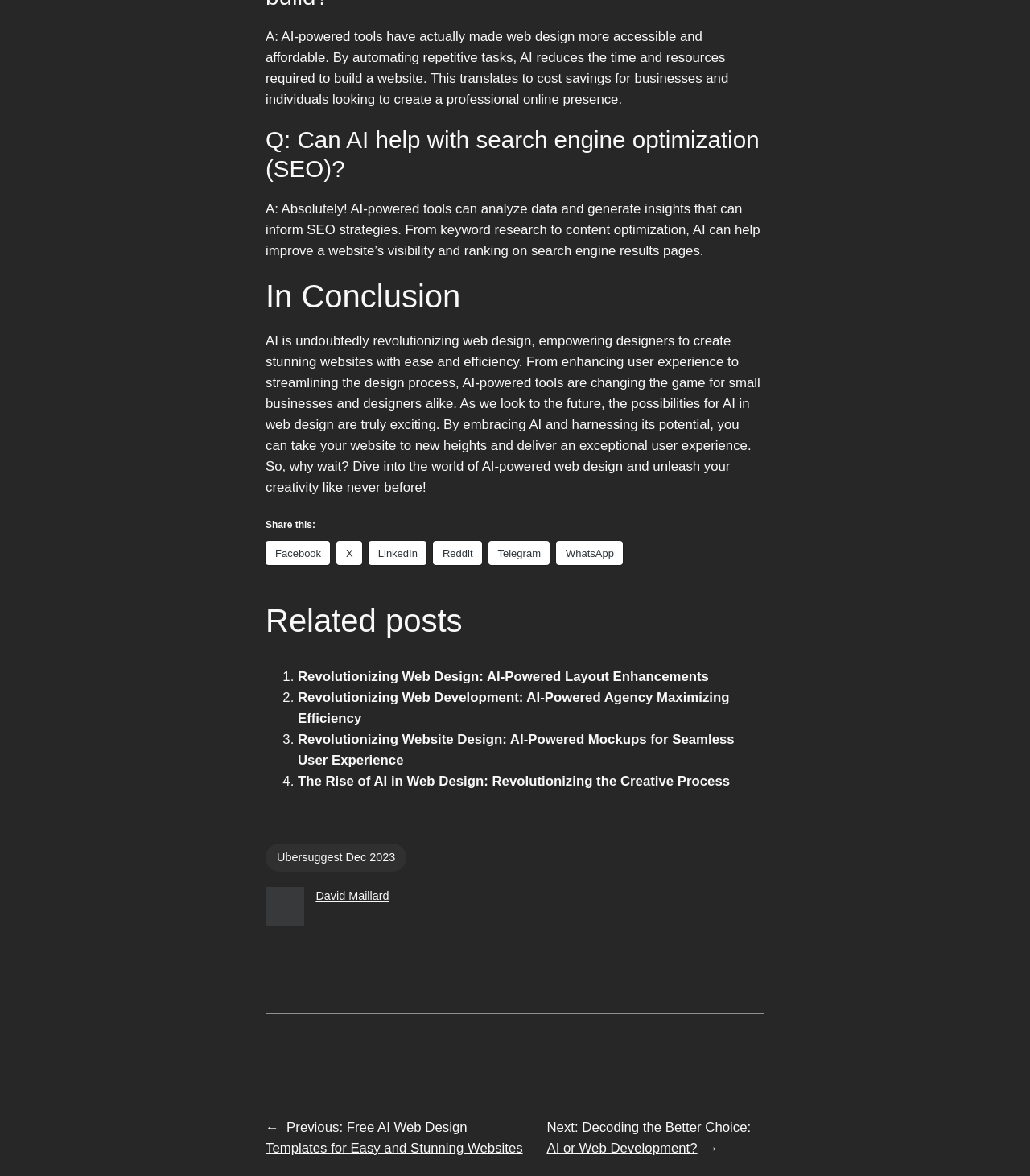Please determine the bounding box coordinates of the element's region to click in order to carry out the following instruction: "Read more about the author: David Maillard". The coordinates should be four float numbers between 0 and 1, i.e., [left, top, right, bottom].

[0.307, 0.756, 0.378, 0.767]